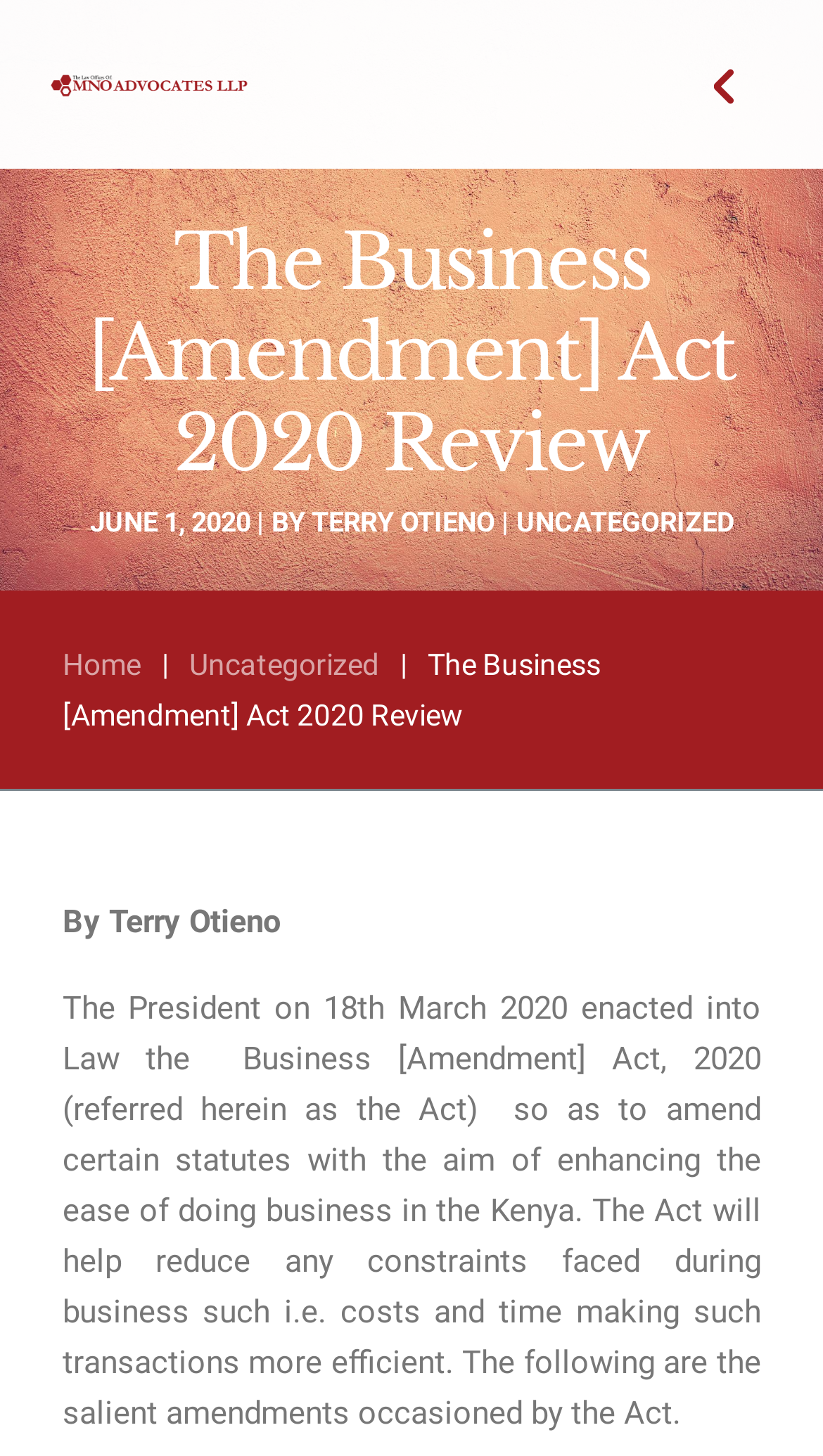Summarize the webpage in an elaborate manner.

The webpage is about the review of the Business [Amendment] Act 2020. At the top left corner, there is a logo image with a link. Next to the logo, there is a small non-descriptive text. Below the logo, there is a table with a single row that spans the entire width of the page. The table contains the title "The Business [Amendment] Act 2020 Review" in a heading, followed by the author's name "TERRY OTIENO" and the category "UNCATEGORIZED", all of which are links.

Below the table, there are three links in a row: "Home", "Uncategorized", and a repetition of the title "The Business [Amendment] Act 2020 Review". The title is followed by the author's name "By Terry Otieno" and a brief summary of the article. The main content of the article starts below, describing the Business [Amendment] Act 2020 and its effects on doing business in Kenya.

At the bottom right corner, there is a small icon with a link. Overall, the webpage has a simple layout with a focus on the article's content.